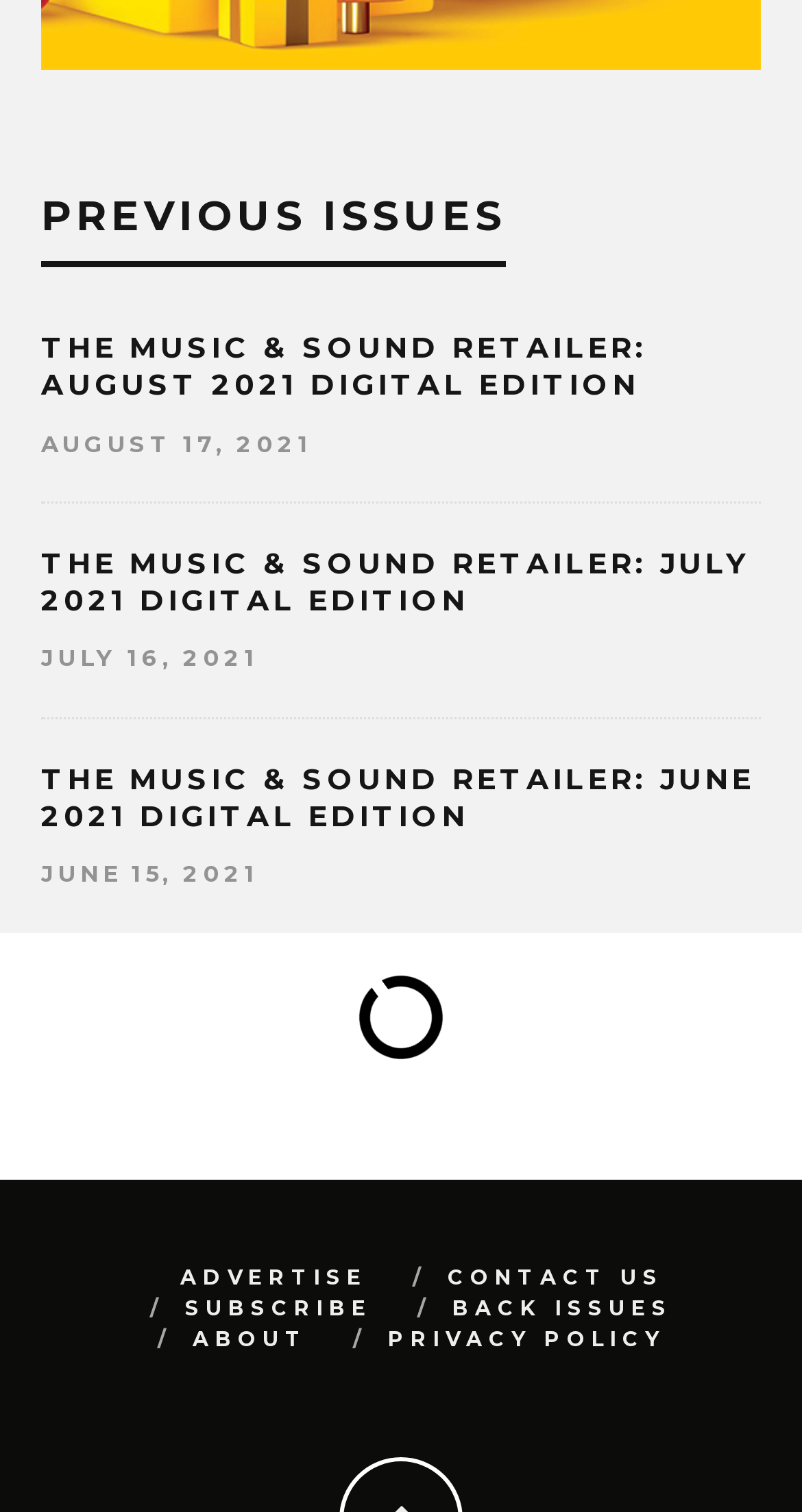Determine the coordinates of the bounding box for the clickable area needed to execute this instruction: "view previous issues".

[0.051, 0.127, 0.631, 0.177]